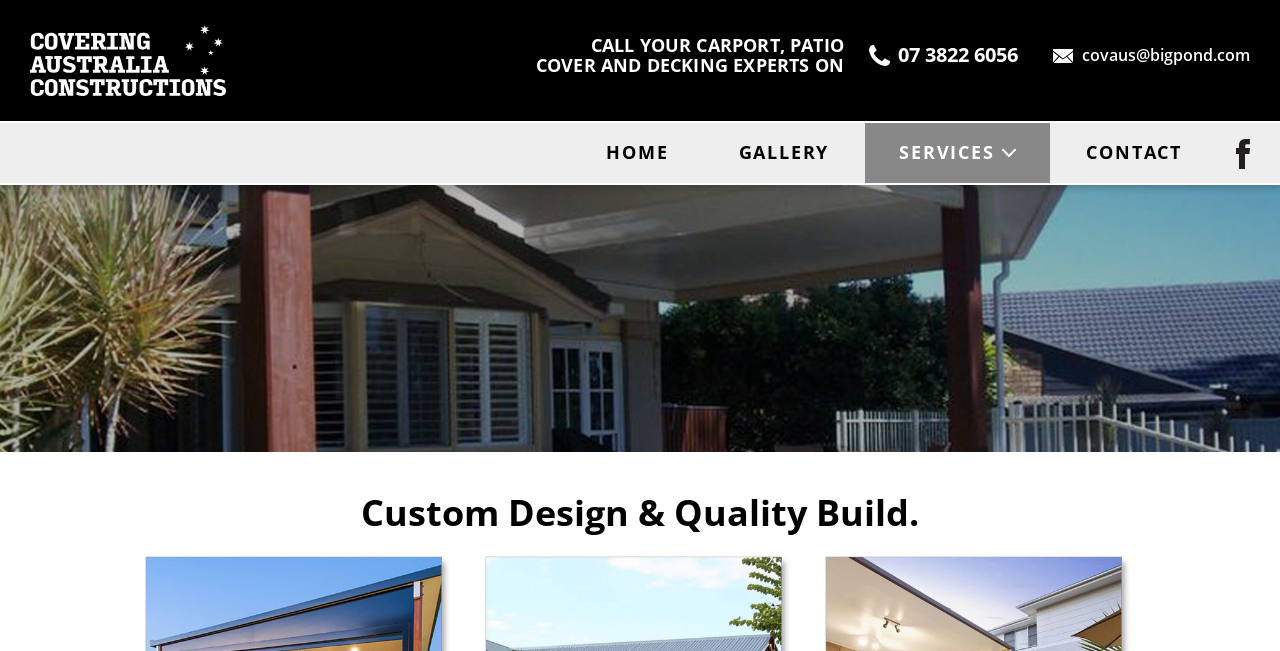Articulate a detailed summary of the webpage's content and design.

The webpage is about Covering Australia Constructions, a company that specializes in building premium quality patio covers, decks, and carports across South East Queensland since 1982. 

At the top left of the page, there is a link with no text. Below it, there is a static text that reads "CALL YOUR CARPORT, PATIO COVER AND DECKING EXPERTS ON". To the right of this text, there are two links, one with the phone number "07 3822 6056" and another with the email address "covaus@bigpond.com". 

In the middle of the page, there is a row of four links: "HOME", "GALLERY", "SERVICES", and "CONTACT", which are likely the main navigation menu of the website. 

At the top right corner of the page, there is another link with no text.